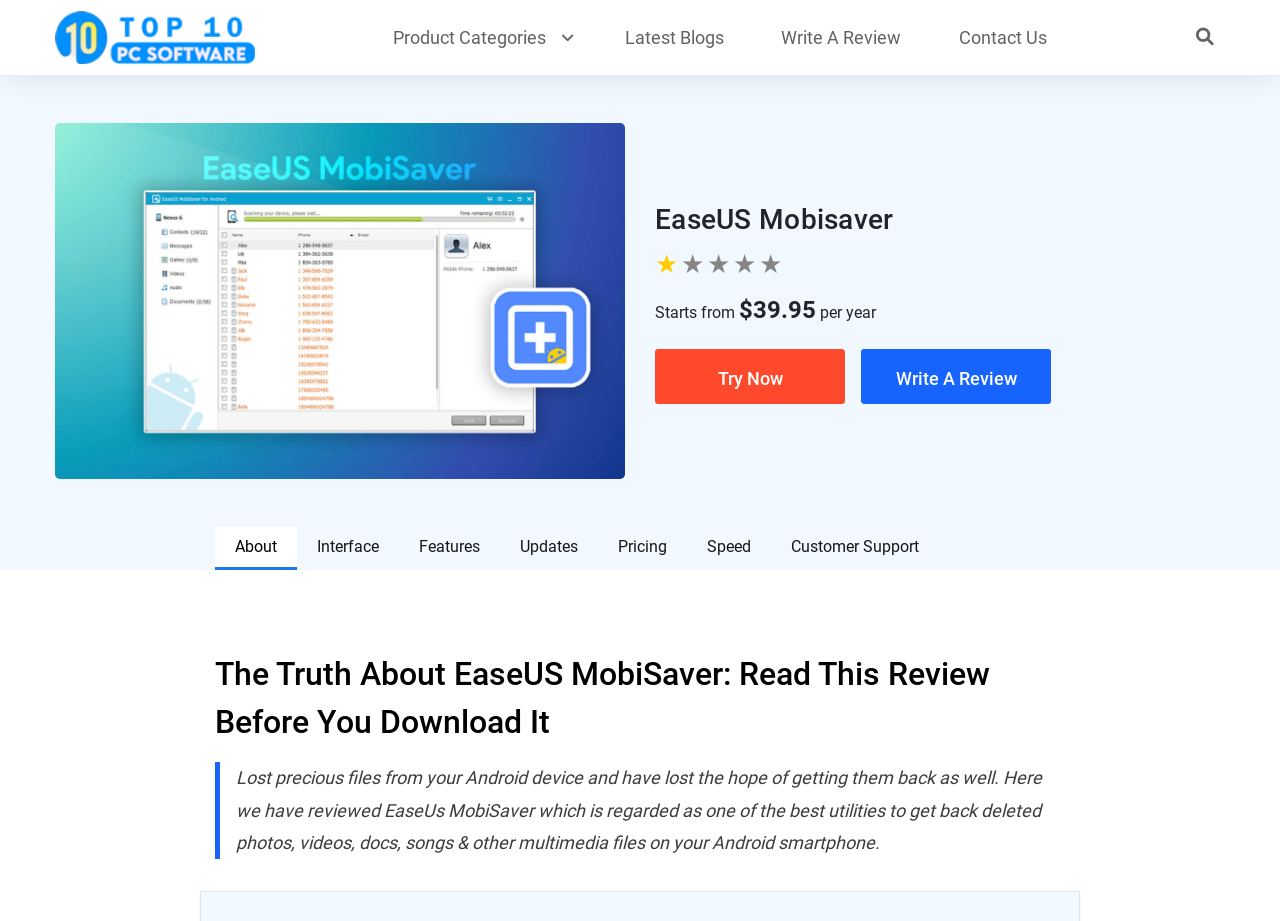Highlight the bounding box coordinates of the region I should click on to meet the following instruction: "Search for something".

[0.926, 0.019, 0.957, 0.062]